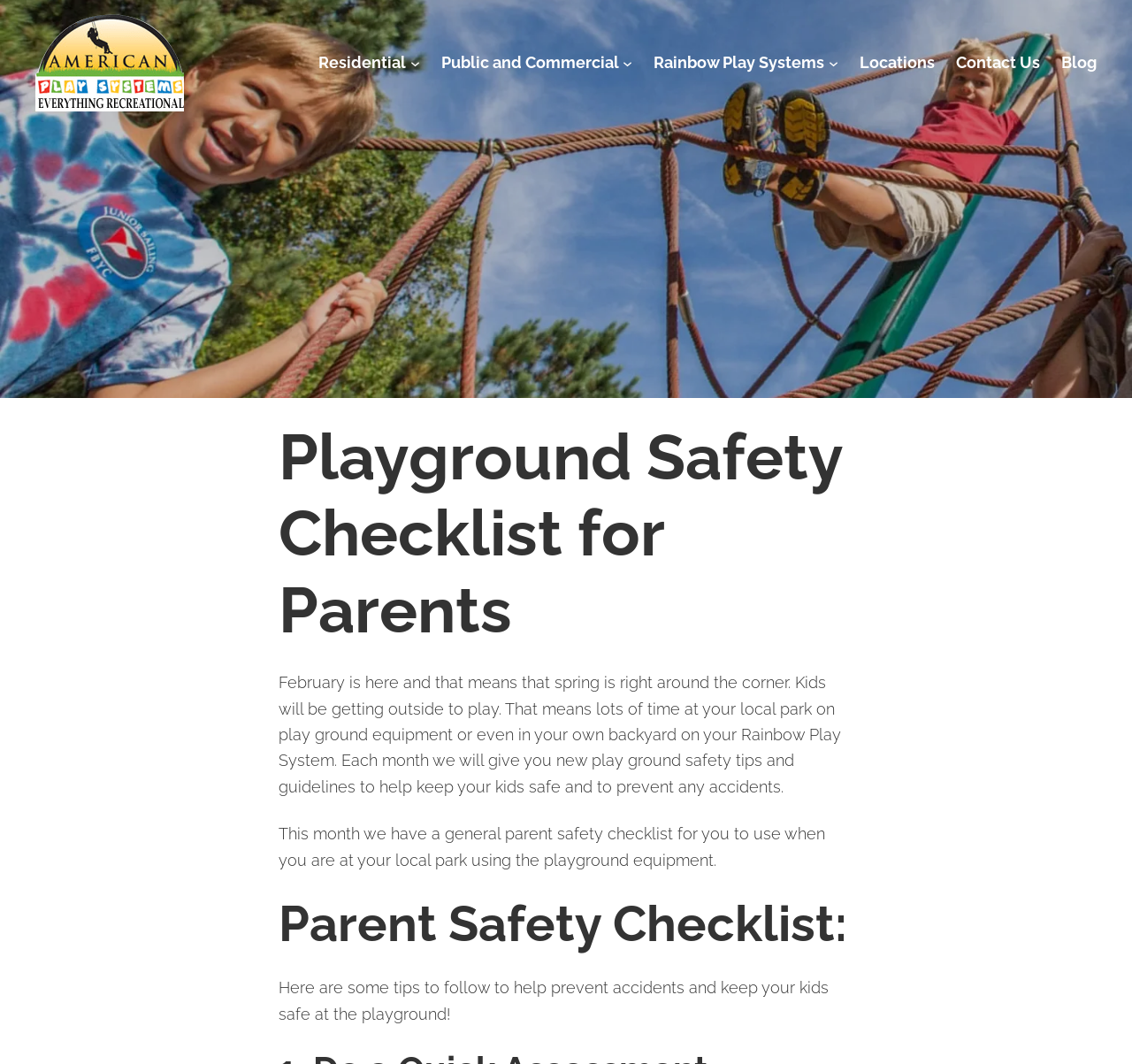Locate the bounding box of the UI element with the following description: "Contact Us".

[0.845, 0.047, 0.919, 0.071]